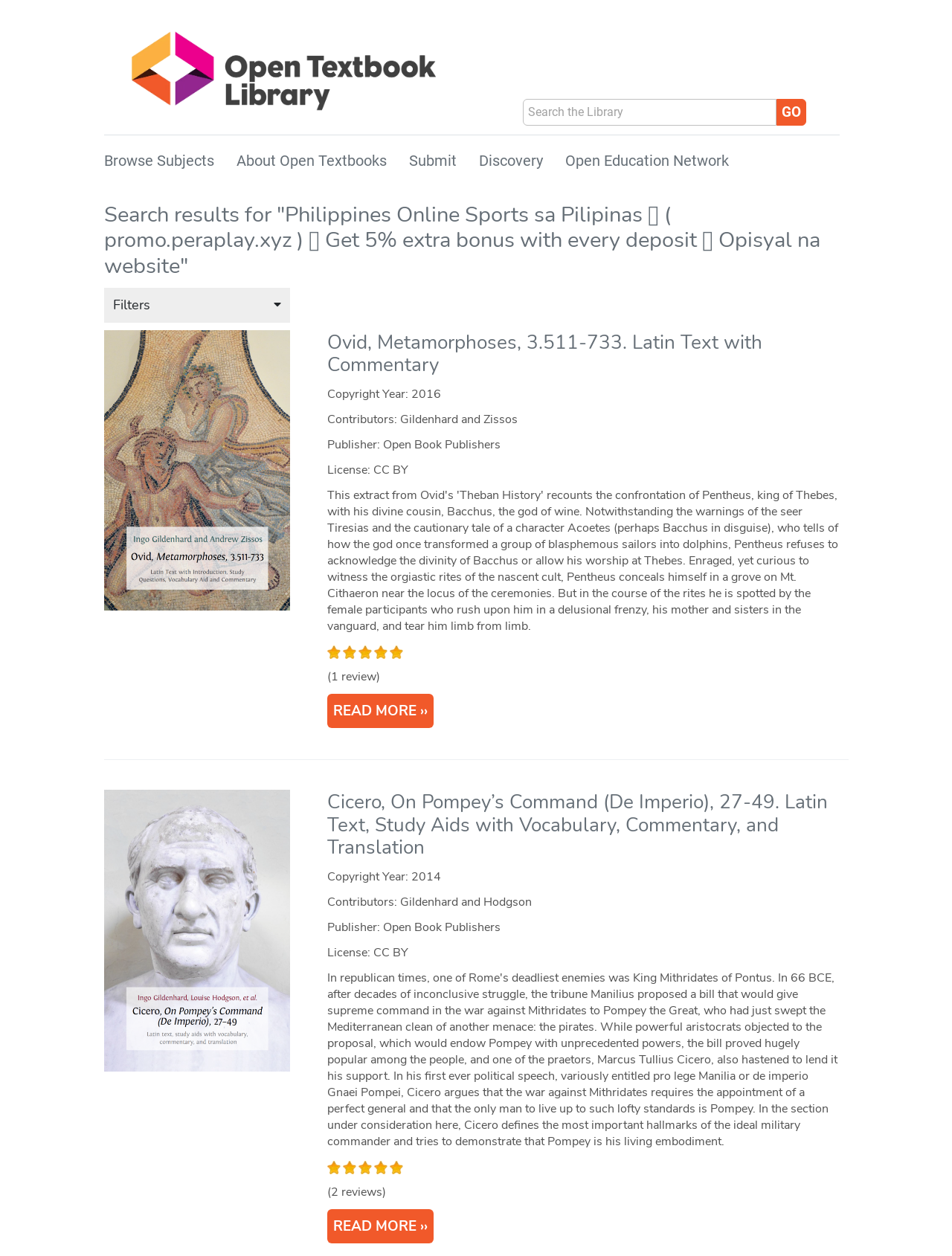What is the name of the first link on the page?
Provide a concise answer using a single word or phrase based on the image.

Library Home